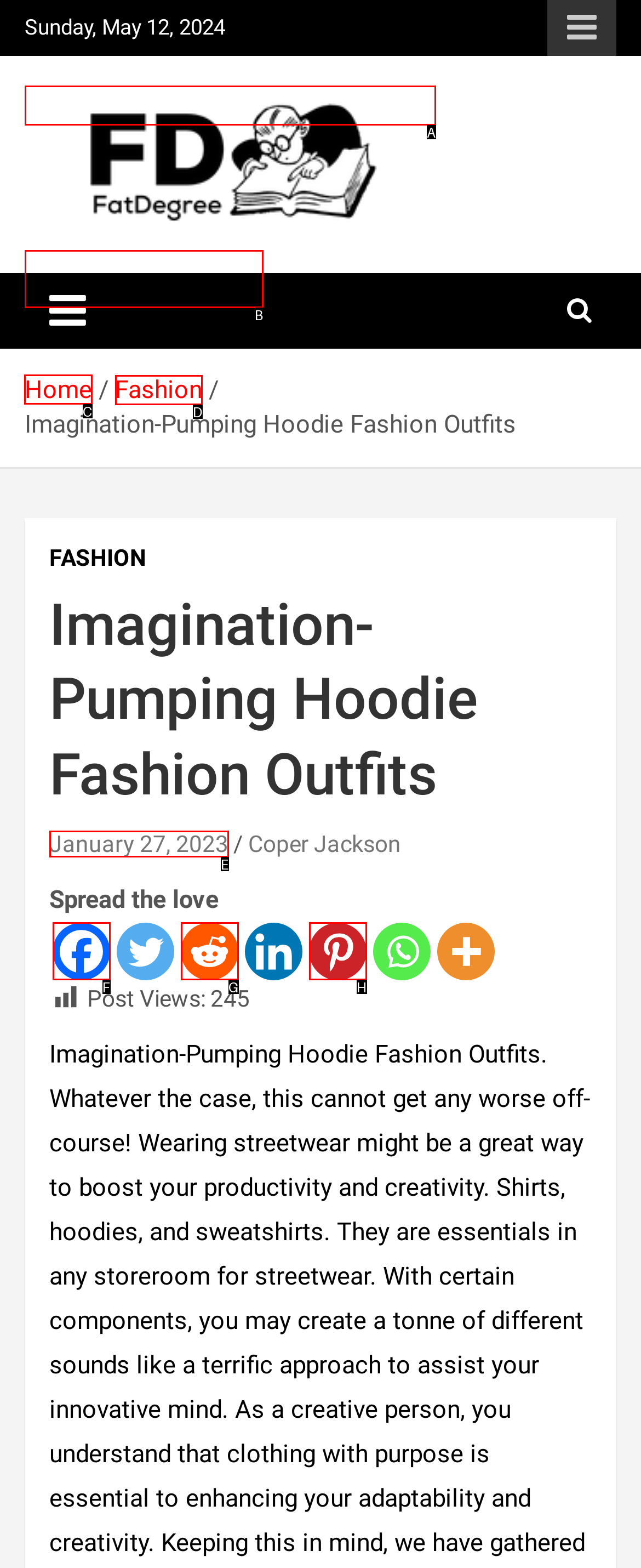Tell me which one HTML element I should click to complete the following task: Go to the 'April' page Answer with the option's letter from the given choices directly.

None